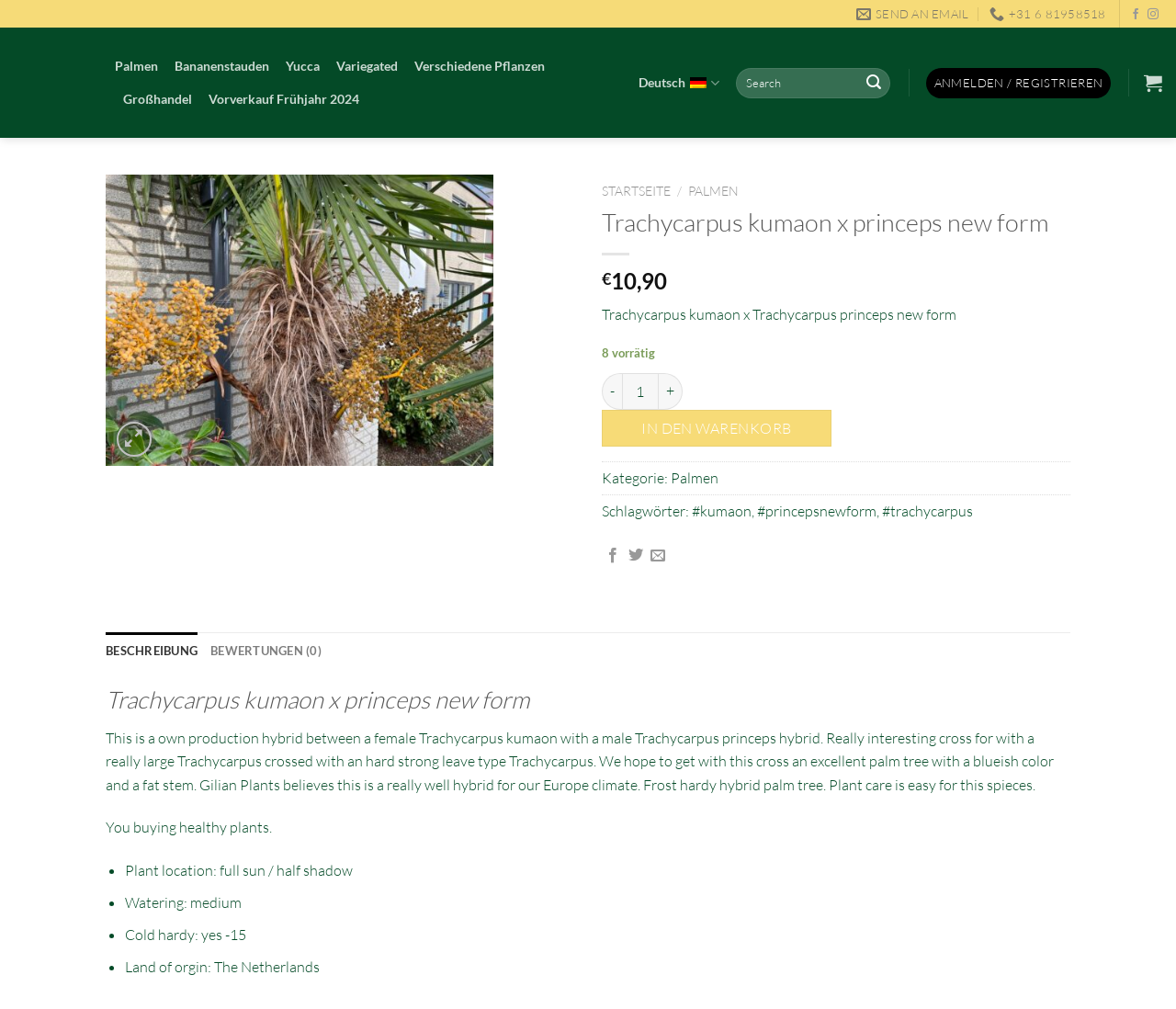Find the coordinates for the bounding box of the element with this description: "+31 6 81958518".

[0.841, 0.0, 0.94, 0.028]